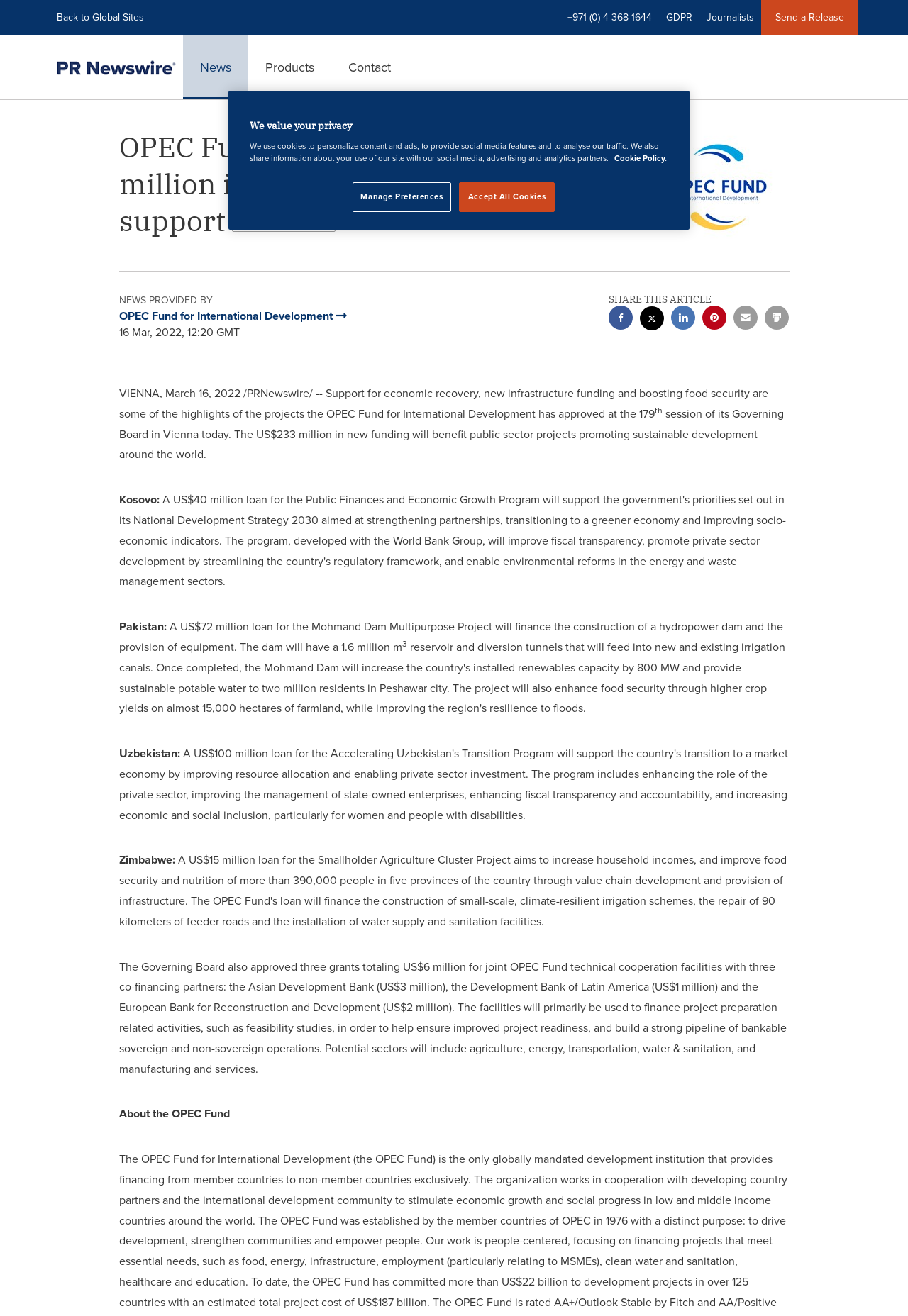Give a full account of the webpage's elements and their arrangement.

The webpage is about the OPEC Fund, an international development institution, and its recent approval of $233 million in global development support. At the top of the page, there is a navigation bar with links to "Global Sites", "Journalists", and "Send a Release". Below this, there is a secondary navigation bar with links to "News", "Products", and "Contact".

The main content of the page is divided into sections. The first section has a heading that reads "OPEC Fund approves US$233 million in global development support" and is followed by a brief summary of the news article. There is also an image of the OPEC Fund logo and a button to expand or collapse the article.

The next section is a news article that provides more details about the approved projects, including the amounts and purposes of the funding. The article mentions specific countries, such as Kosovo, Pakistan, Uzbekistan, and Zimbabwe, and provides information about the projects being funded in each country.

Below the news article, there is a section about the OPEC Fund, including its mission and purpose. This section provides an overview of the organization's work and its focus on financing projects that meet essential needs in low- and middle-income countries.

At the bottom of the page, there is a cookie banner that informs users about the use of cookies on the website and provides a link to more information about the cookie policy.

Overall, the webpage is well-organized and easy to navigate, with clear headings and concise summaries of the news article and the OPEC Fund's mission.